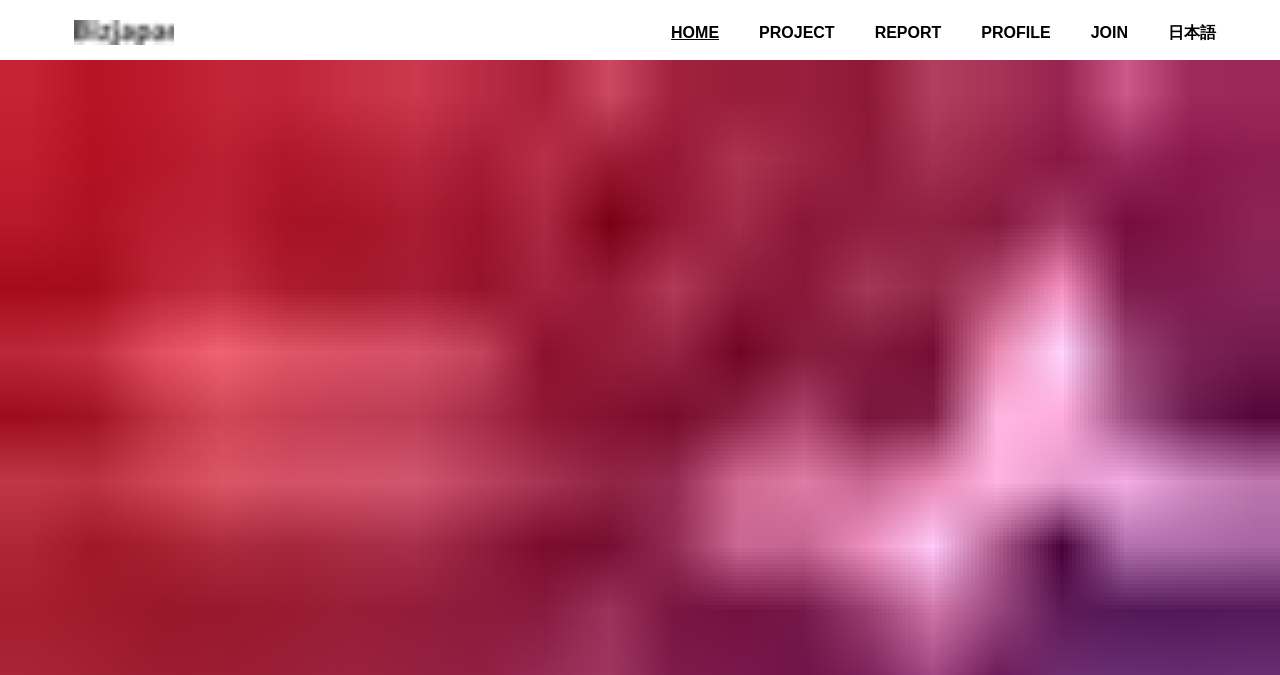What is the language option available?
Craft a detailed and extensive response to the question.

The language option is available at the top right corner of the webpage. The option is labeled 'Change the locale.' and has a text '日本語' which is Japanese for 'Japanese language'. This suggests that the language option available is Japanese.